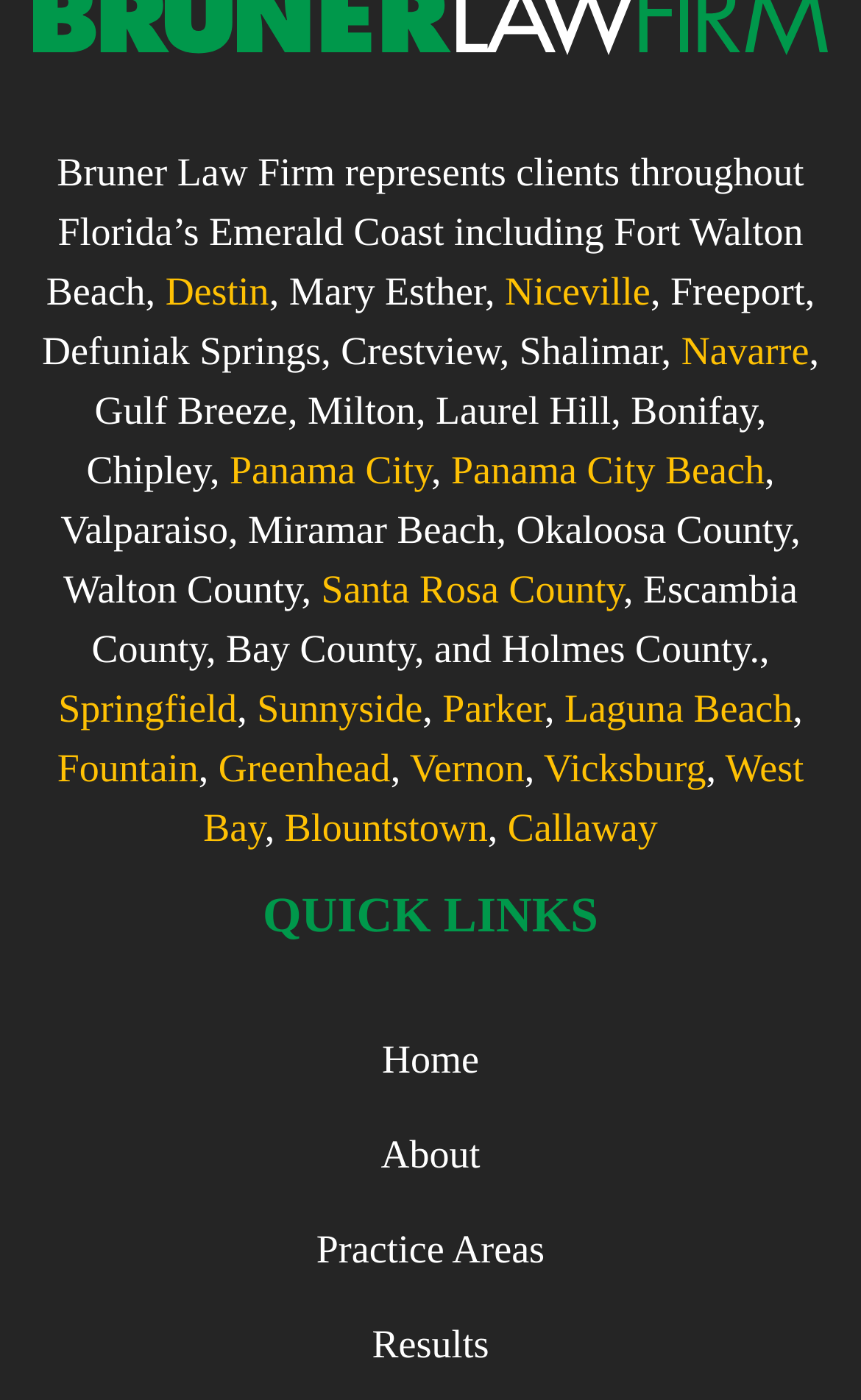Provide the bounding box coordinates for the UI element described in this sentence: "Santa Rosa County". The coordinates should be four float values between 0 and 1, i.e., [left, top, right, bottom].

[0.373, 0.405, 0.724, 0.436]